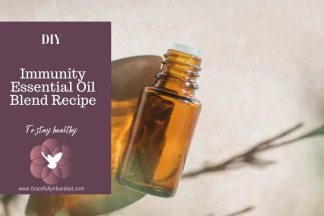Give a short answer using one word or phrase for the question:
What is the purpose of the essential oil blend?

Immunity-boosting